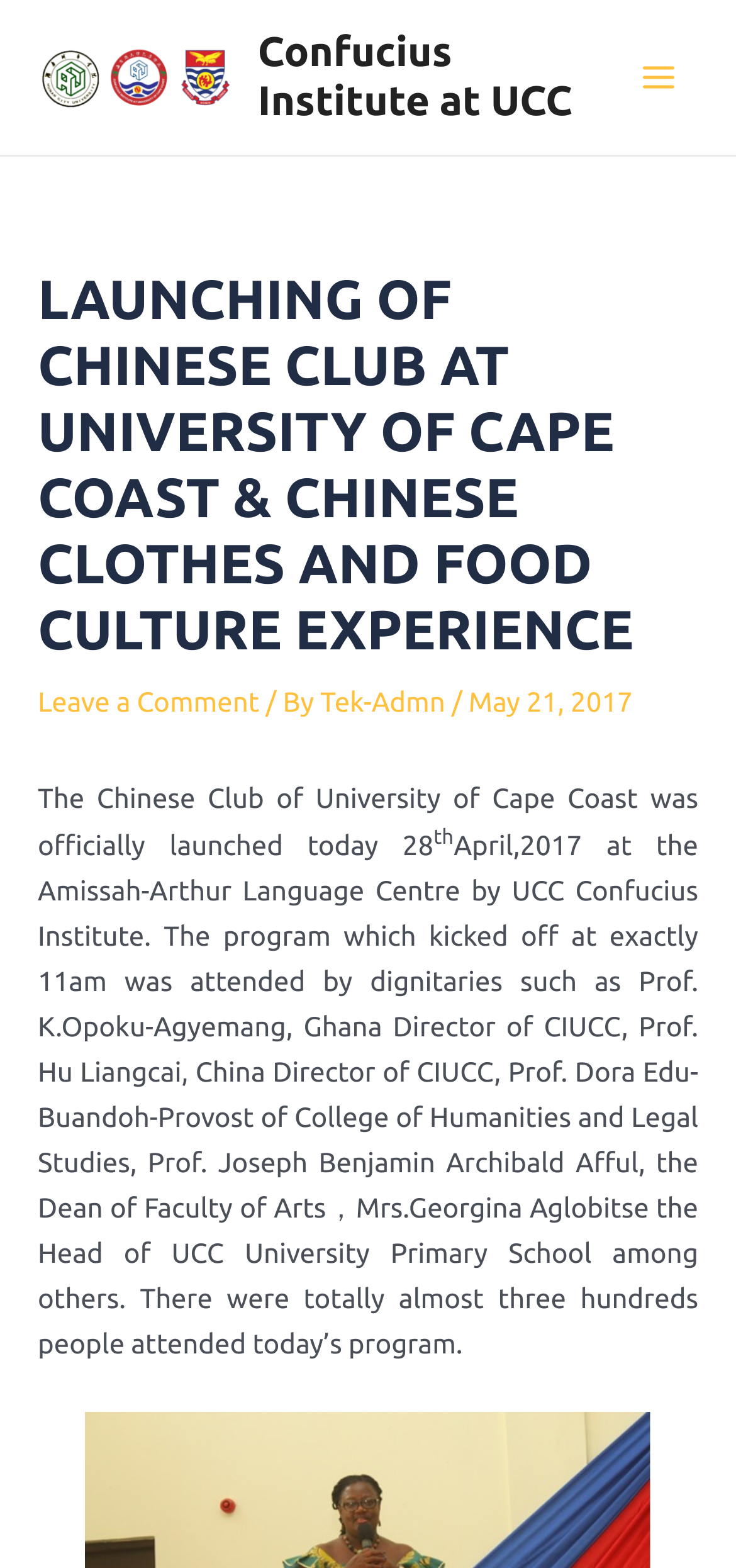Who is the Ghana Director of CIUCC?
Please respond to the question with a detailed and thorough explanation.

The answer can be found by reading the paragraph of text that describes the event, which lists the dignitaries who attended, including 'Prof. K.Opoku-Agyemang, Ghana Director of CIUCC'.